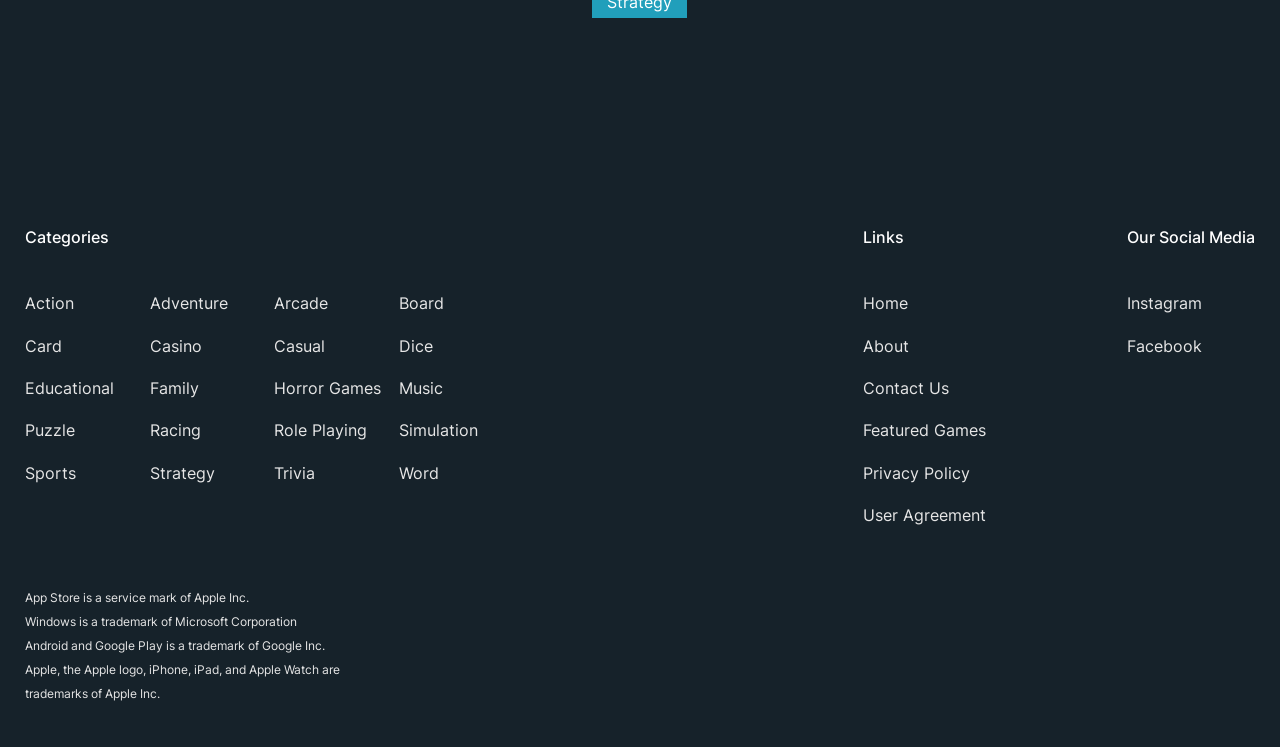Highlight the bounding box of the UI element that corresponds to this description: "Privacy Policy".

[0.674, 0.605, 0.757, 0.661]